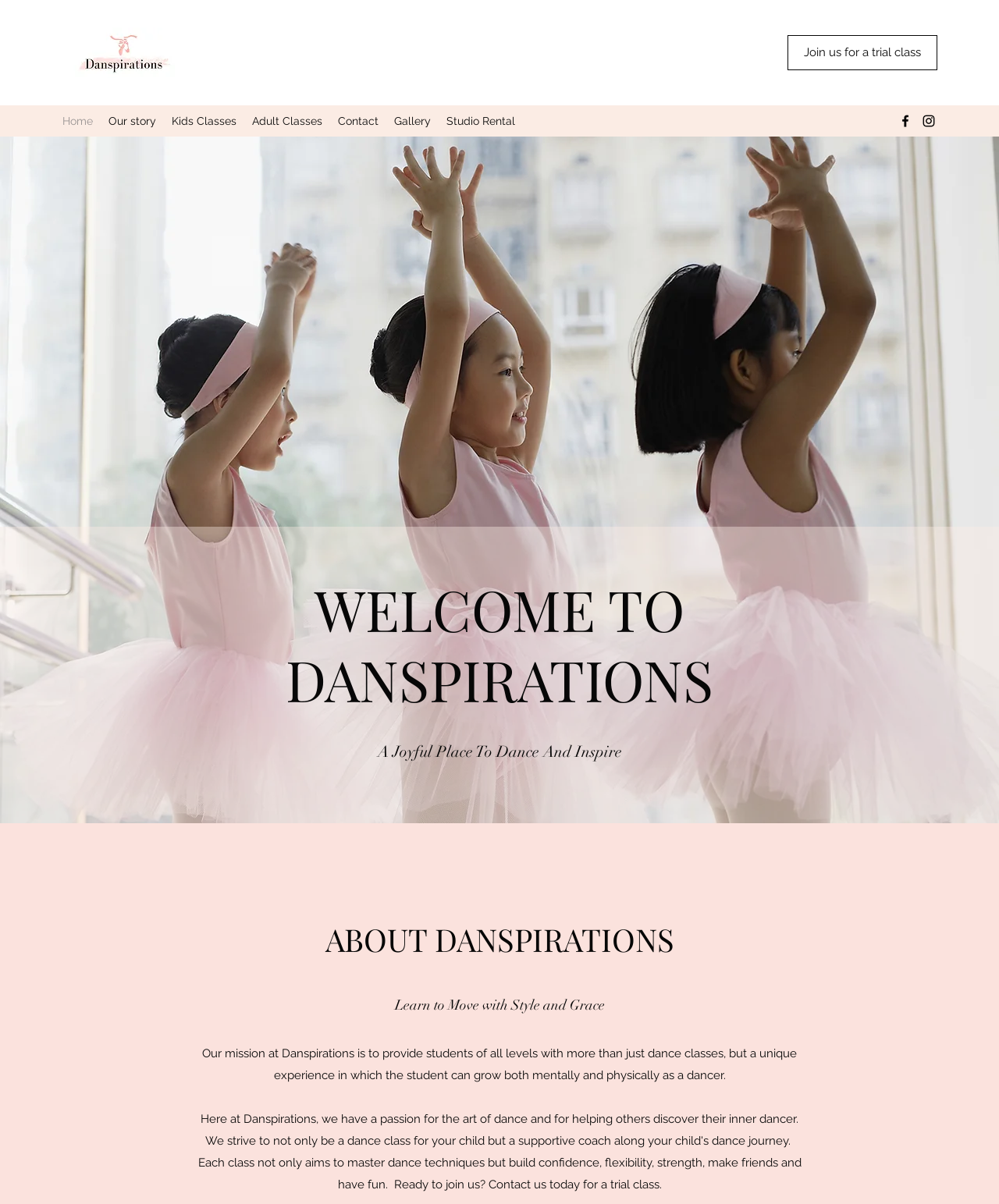Please identify the bounding box coordinates of the element that needs to be clicked to execute the following command: "Click the 'Join us for a trial class' link". Provide the bounding box using four float numbers between 0 and 1, formatted as [left, top, right, bottom].

[0.788, 0.029, 0.938, 0.058]